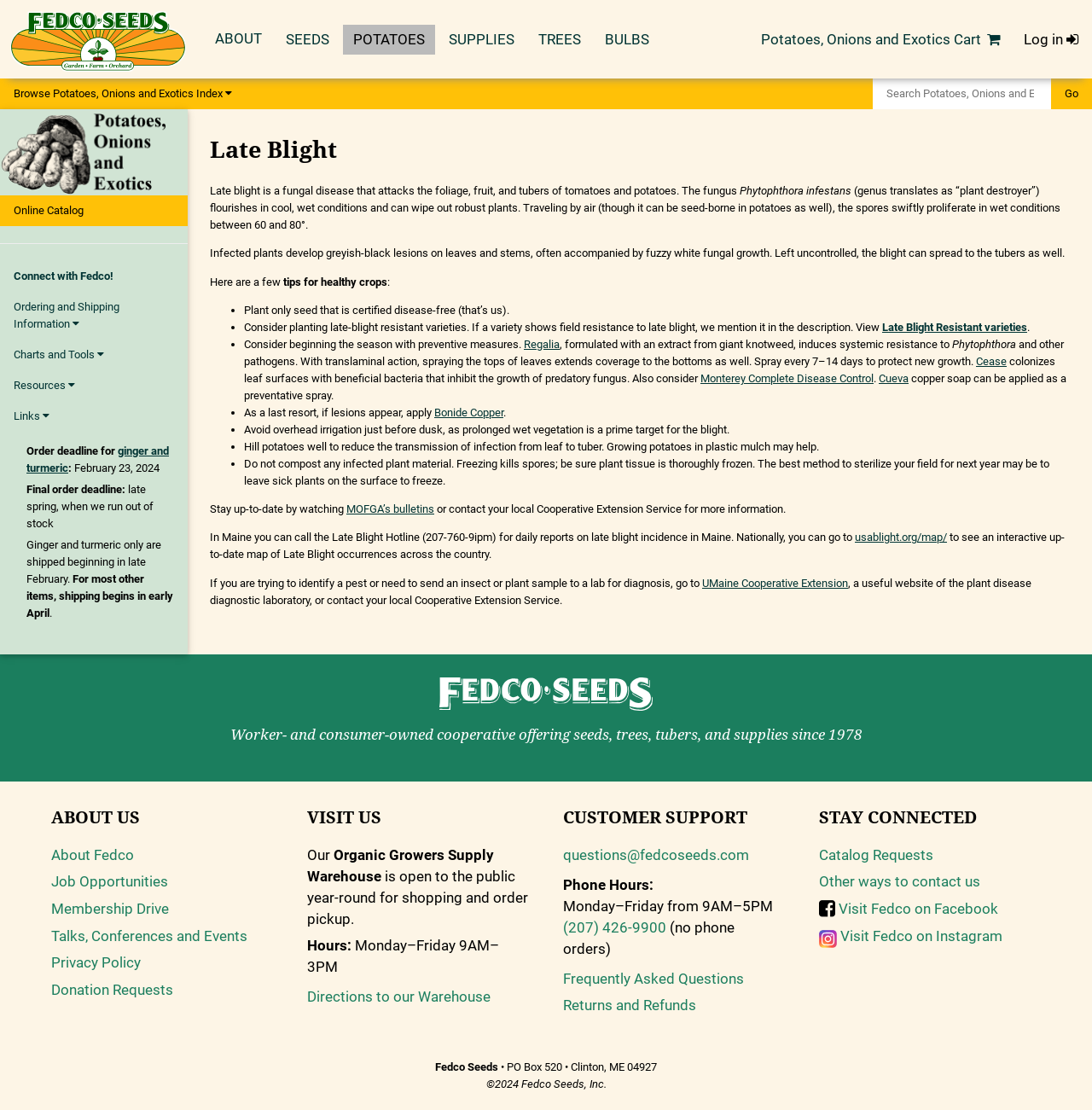Refer to the screenshot and give an in-depth answer to this question: What is the name of the website that provides an interactive up-to-date map of Late Blight occurrences?

The webpage mentions that nationally, one can go to 'usablight.org/map/' to see an interactive up-to-date map of Late Blight occurrences across the country.